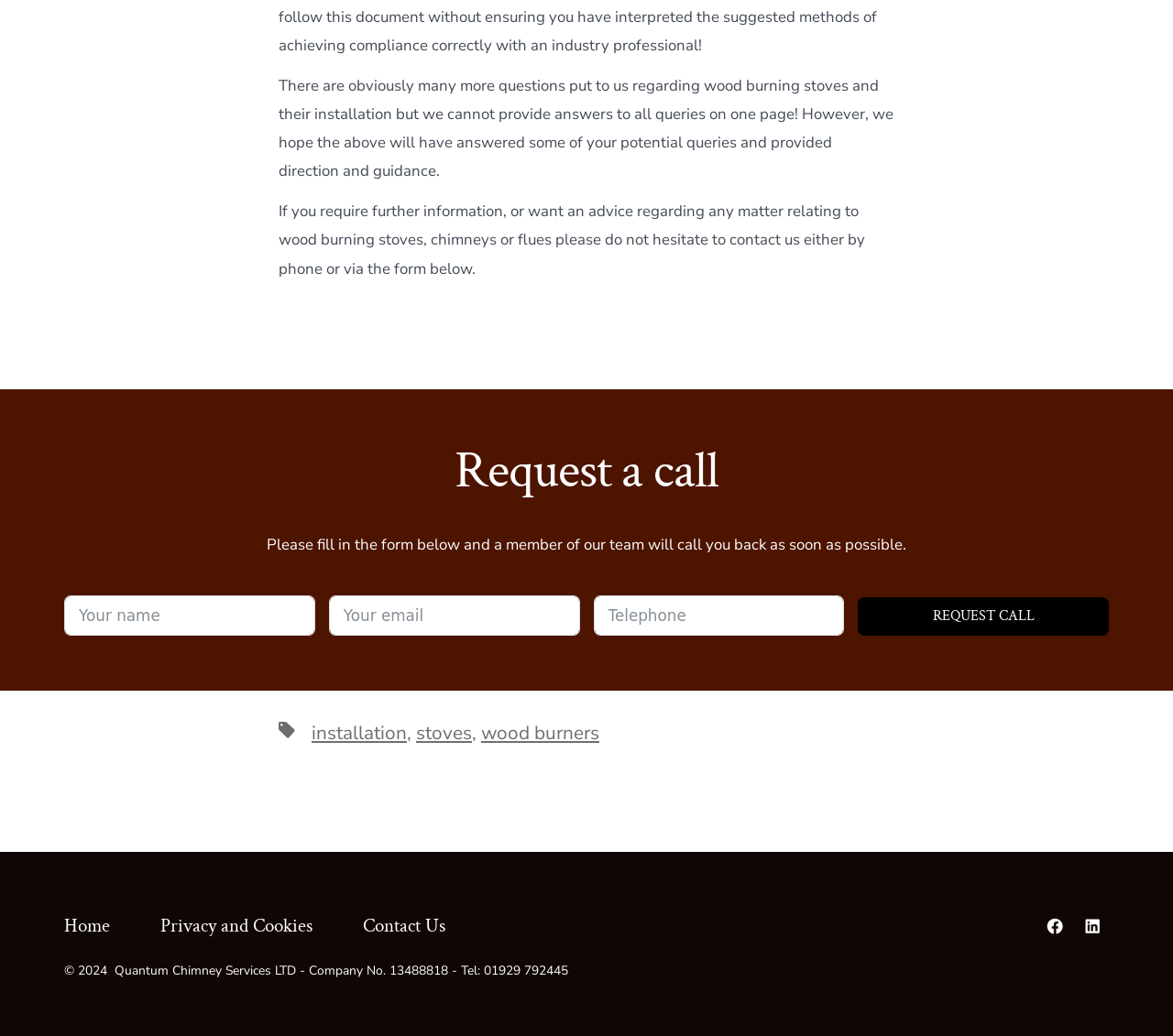Provide the bounding box coordinates in the format (top-left x, top-left y, bottom-right x, bottom-right y). All values are floating point numbers between 0 and 1. Determine the bounding box coordinate of the UI element described as: wood burners

[0.41, 0.695, 0.511, 0.719]